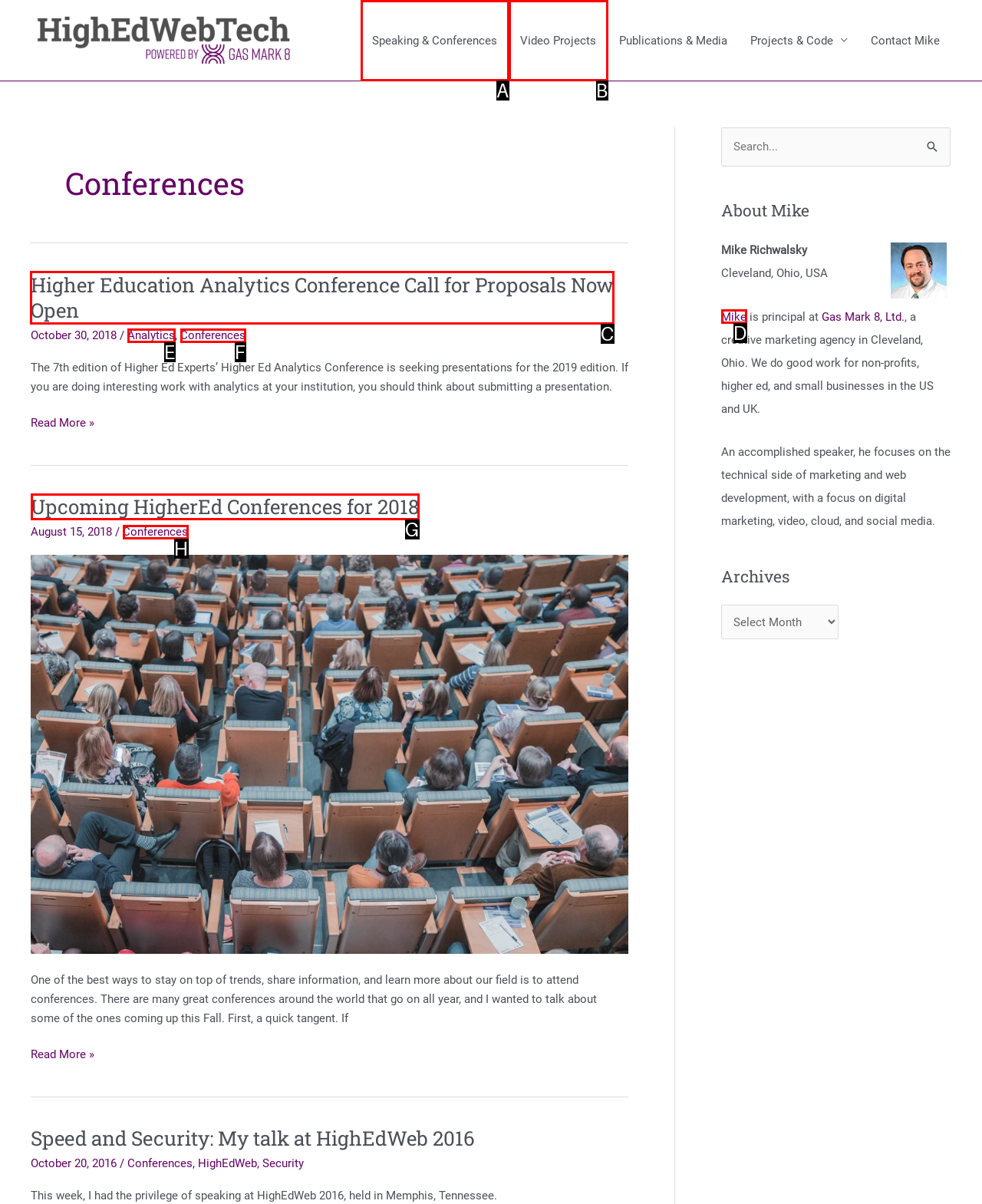Identify the correct lettered option to click in order to perform this task: Click on the 'Higher Education Analytics Conference Call for Proposals Now Open' link. Respond with the letter.

C